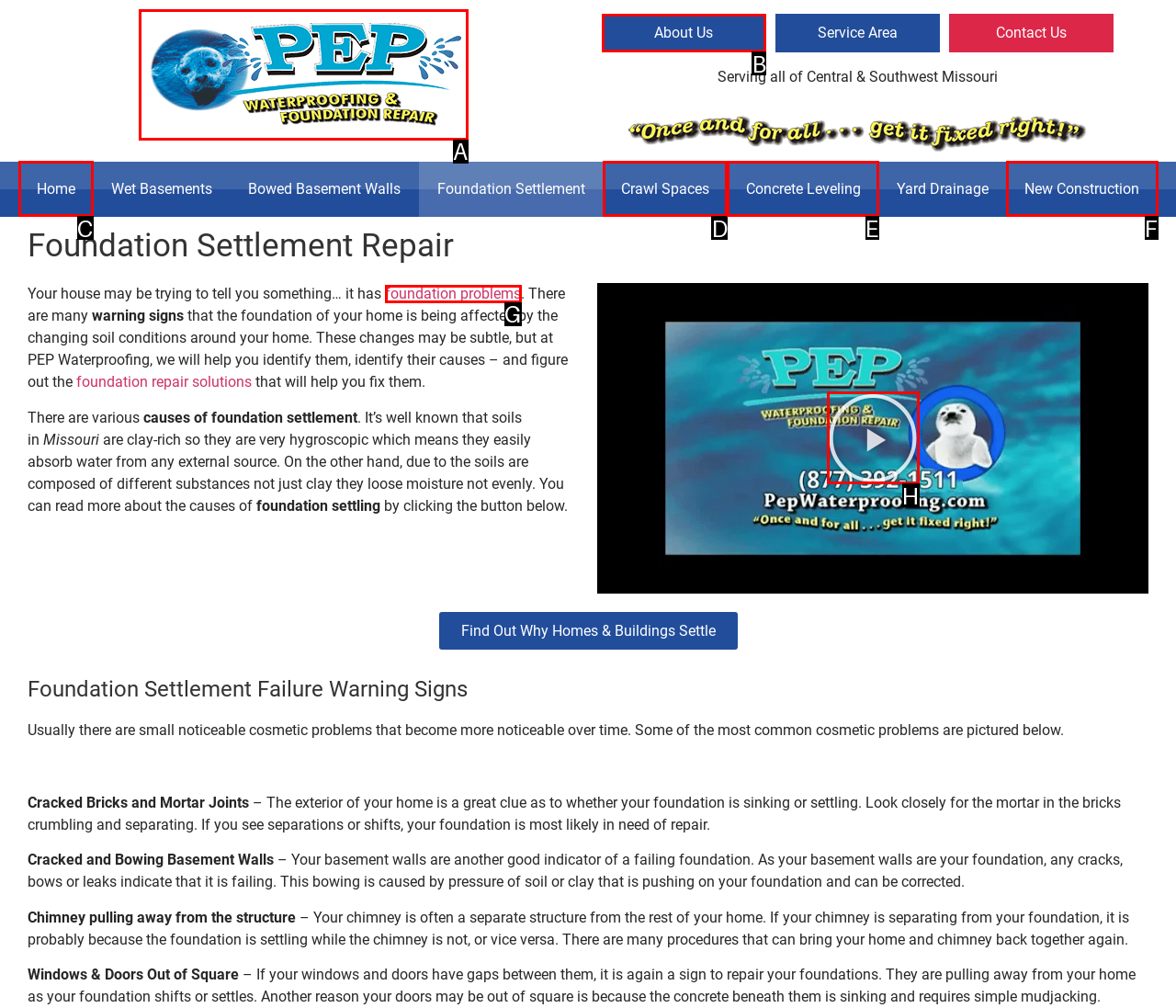Tell me which one HTML element best matches the description: Home Answer with the option's letter from the given choices directly.

C